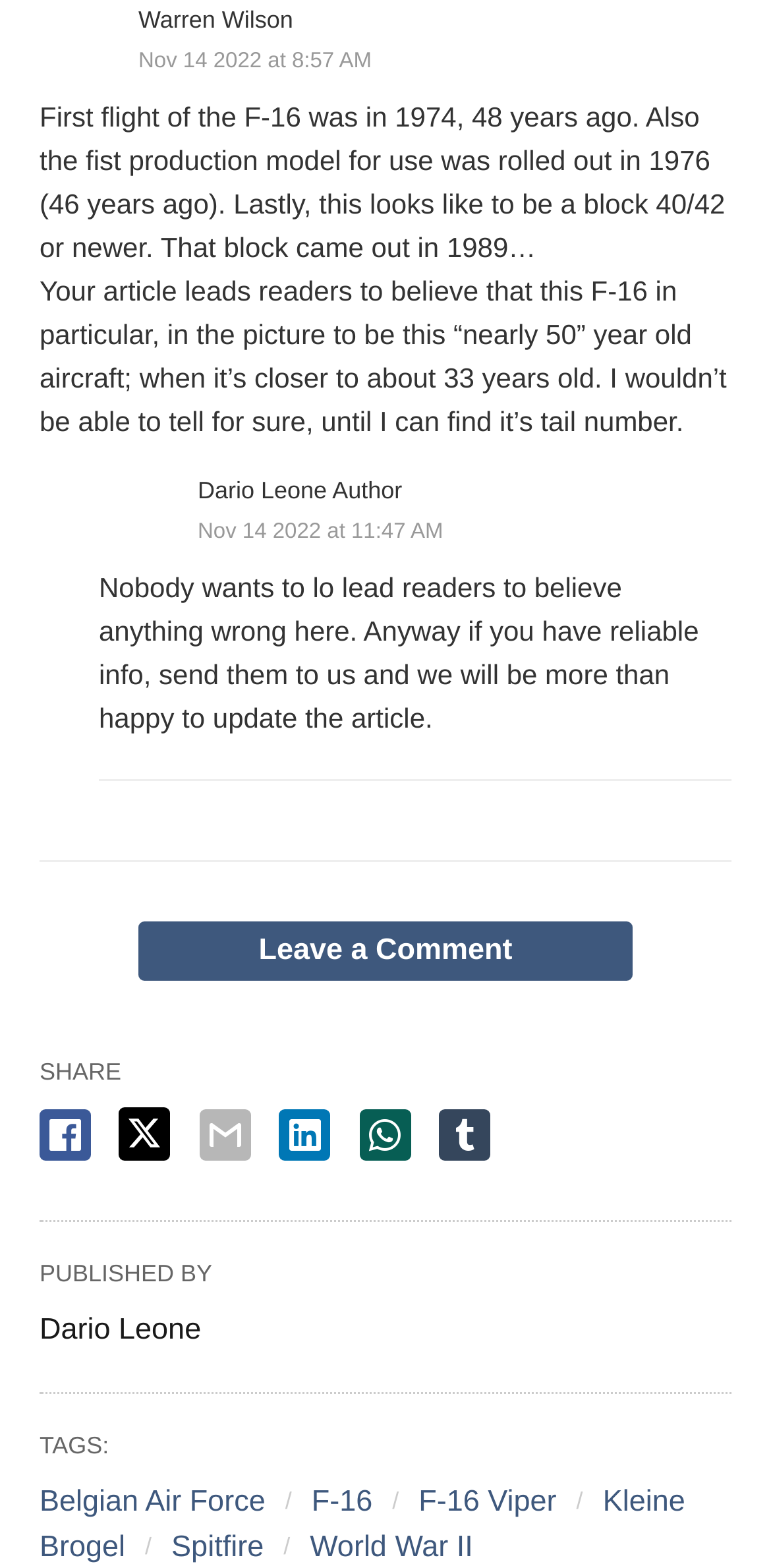Observe the image and answer the following question in detail: What is the topic of the second article?

The second article is about the F-16, as indicated by the text 'First flight of the F-16 was in 1974, 48 years ago...'.